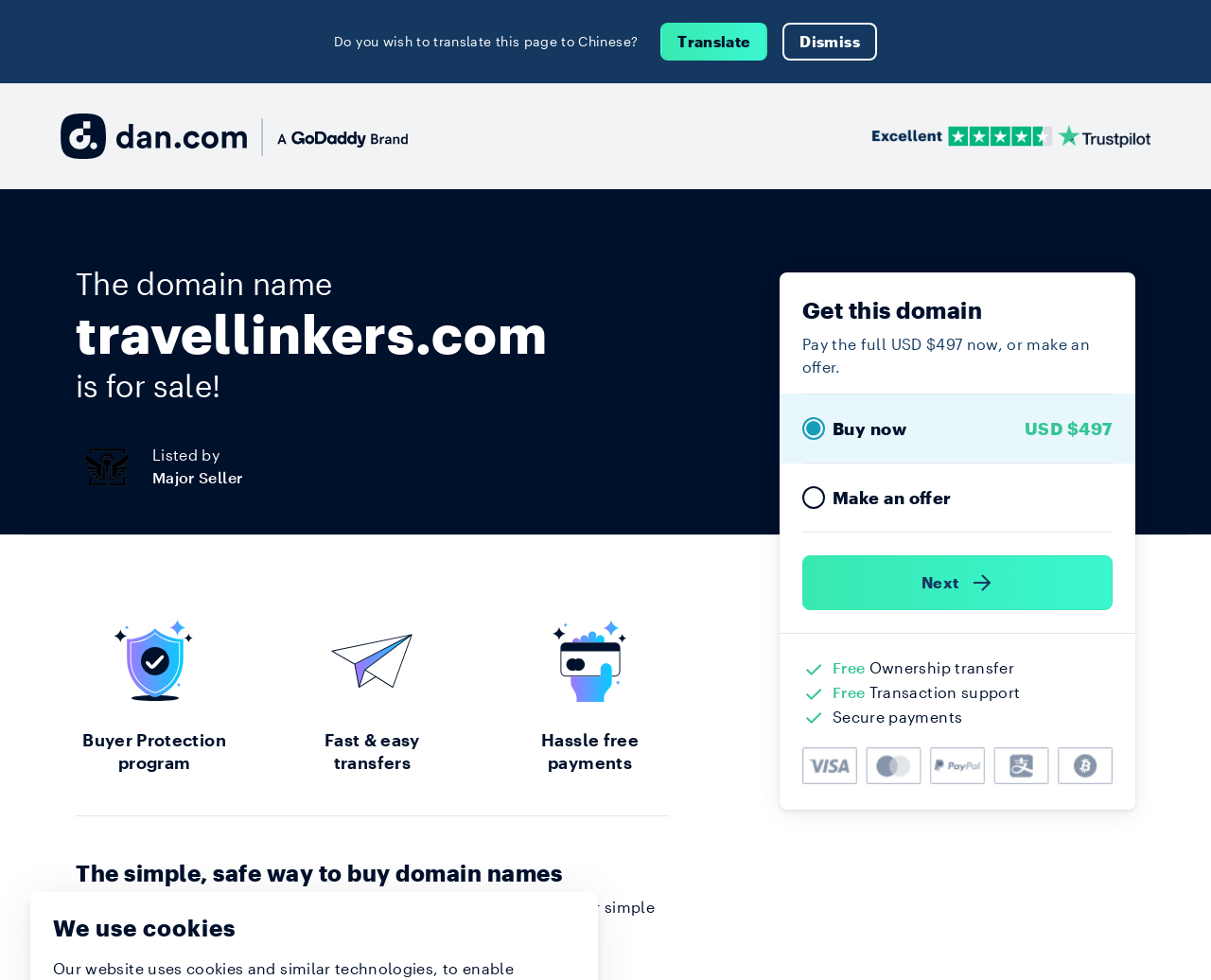Please find the bounding box coordinates (top-left x, top-left y, bottom-right x, bottom-right y) in the screenshot for the UI element described as follows: Translate

[0.546, 0.023, 0.634, 0.062]